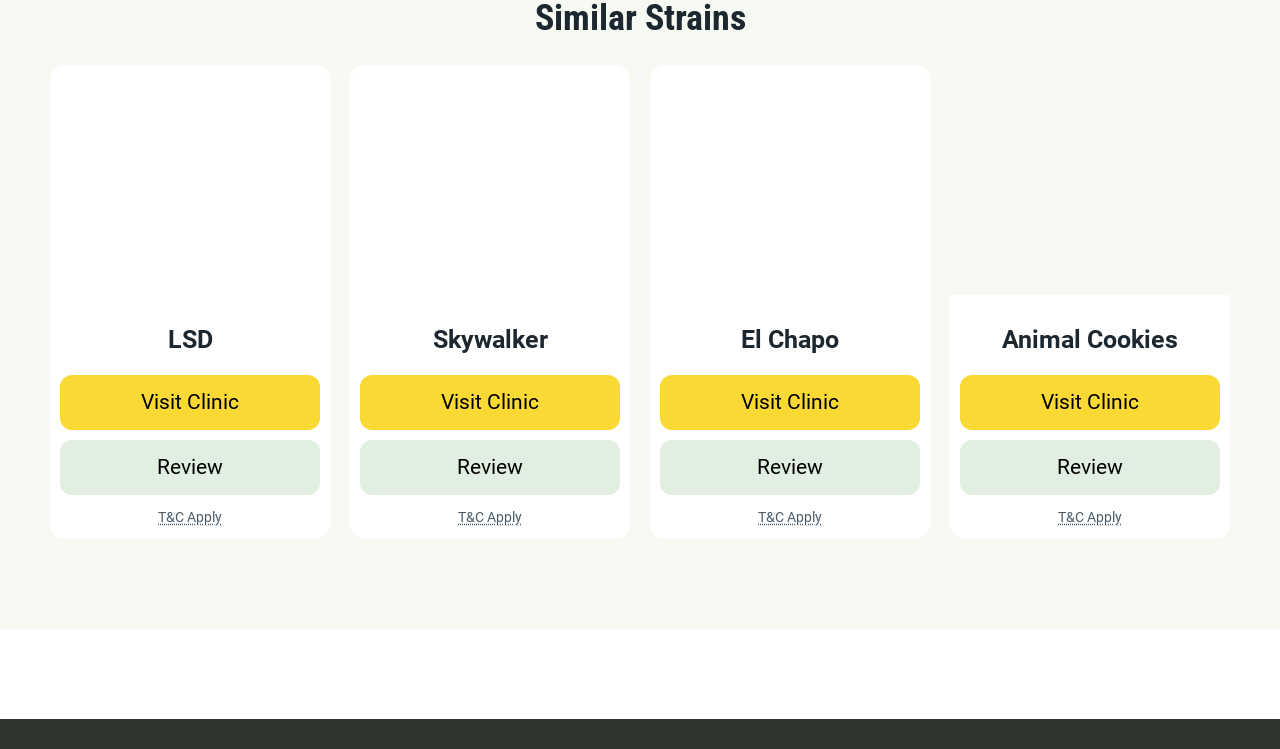Respond with a single word or phrase:
How many cannabis strains are listed on this page?

4